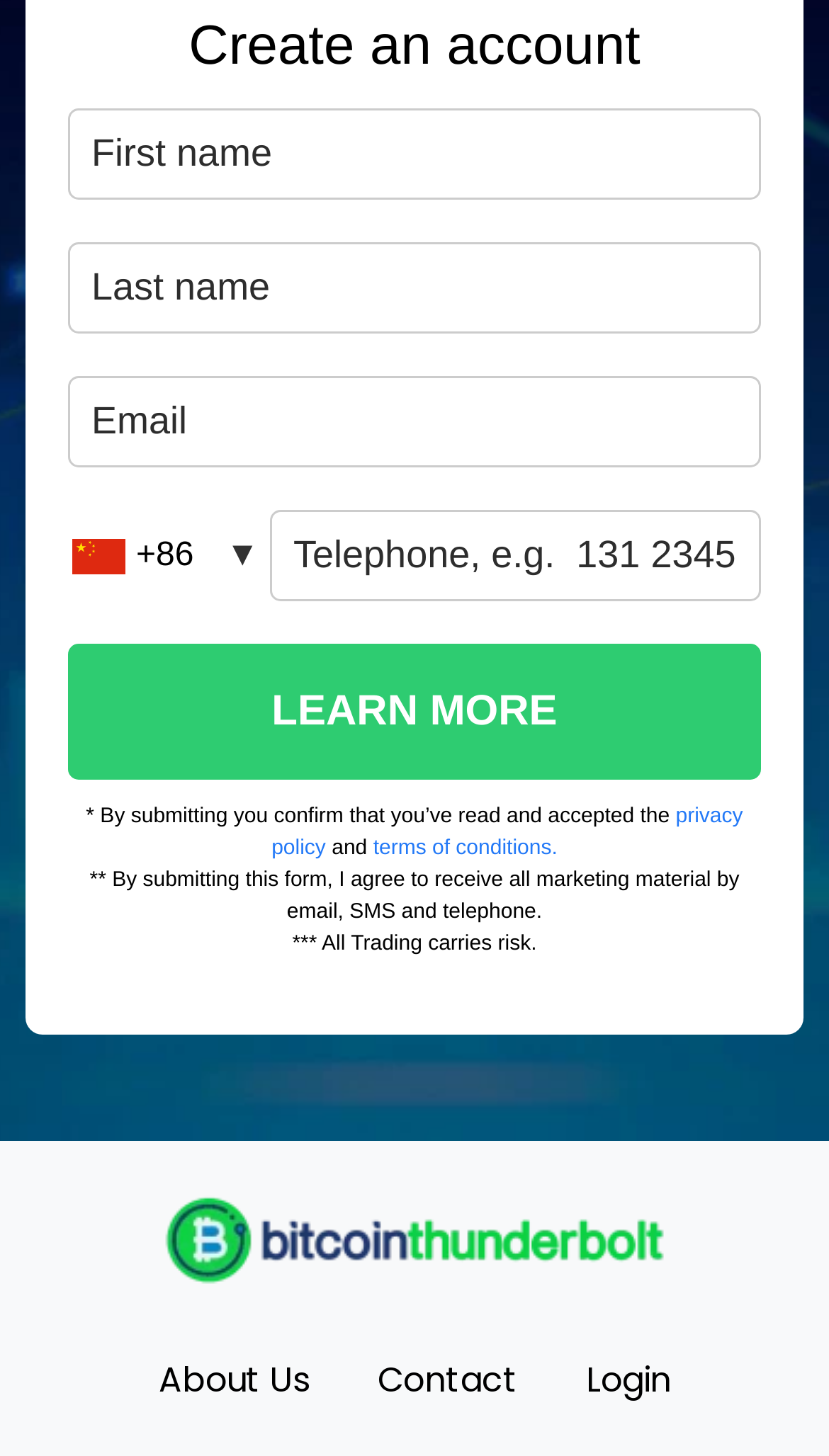What is the country code provided?
Analyze the screenshot and provide a detailed answer to the question.

The country code is provided next to the telephone number text box, which is '+86', indicating that the website is likely targeting users from China.